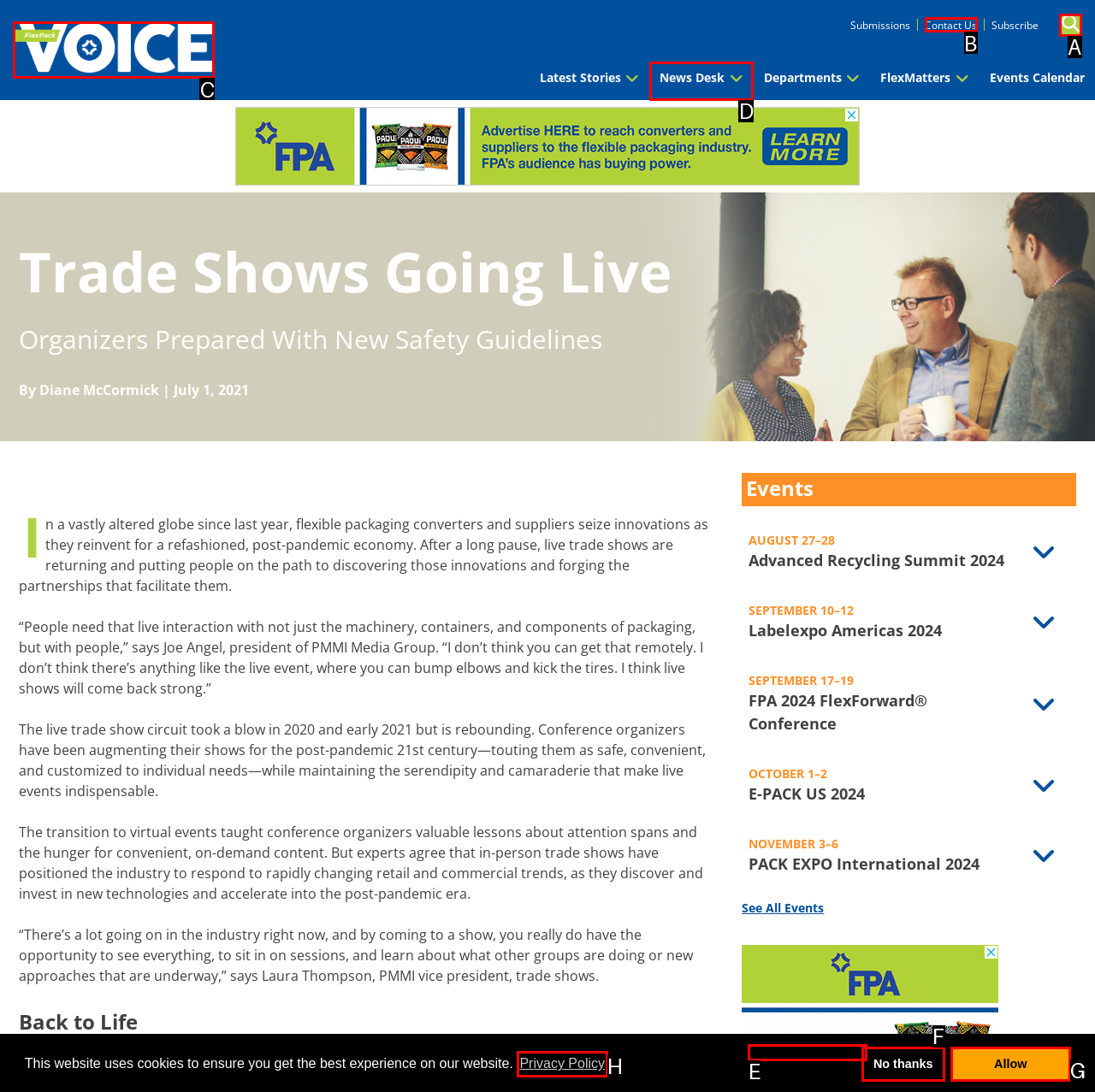Identify the correct UI element to click to follow this instruction: Click Flex Pack Voice Logo
Respond with the letter of the appropriate choice from the displayed options.

C